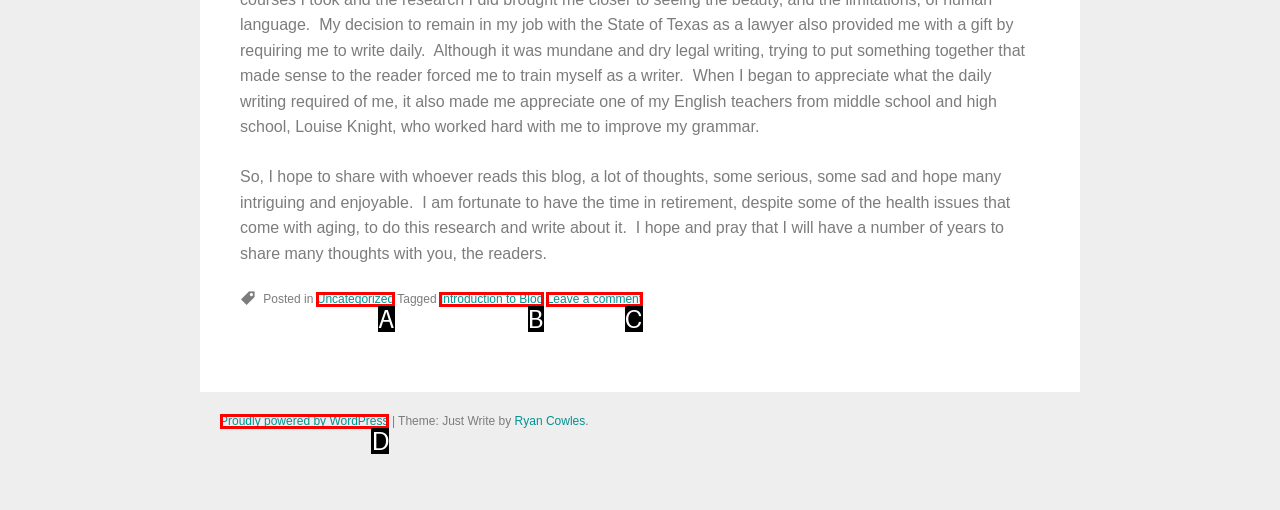Given the description: Uncategorized, determine the corresponding lettered UI element.
Answer with the letter of the selected option.

A